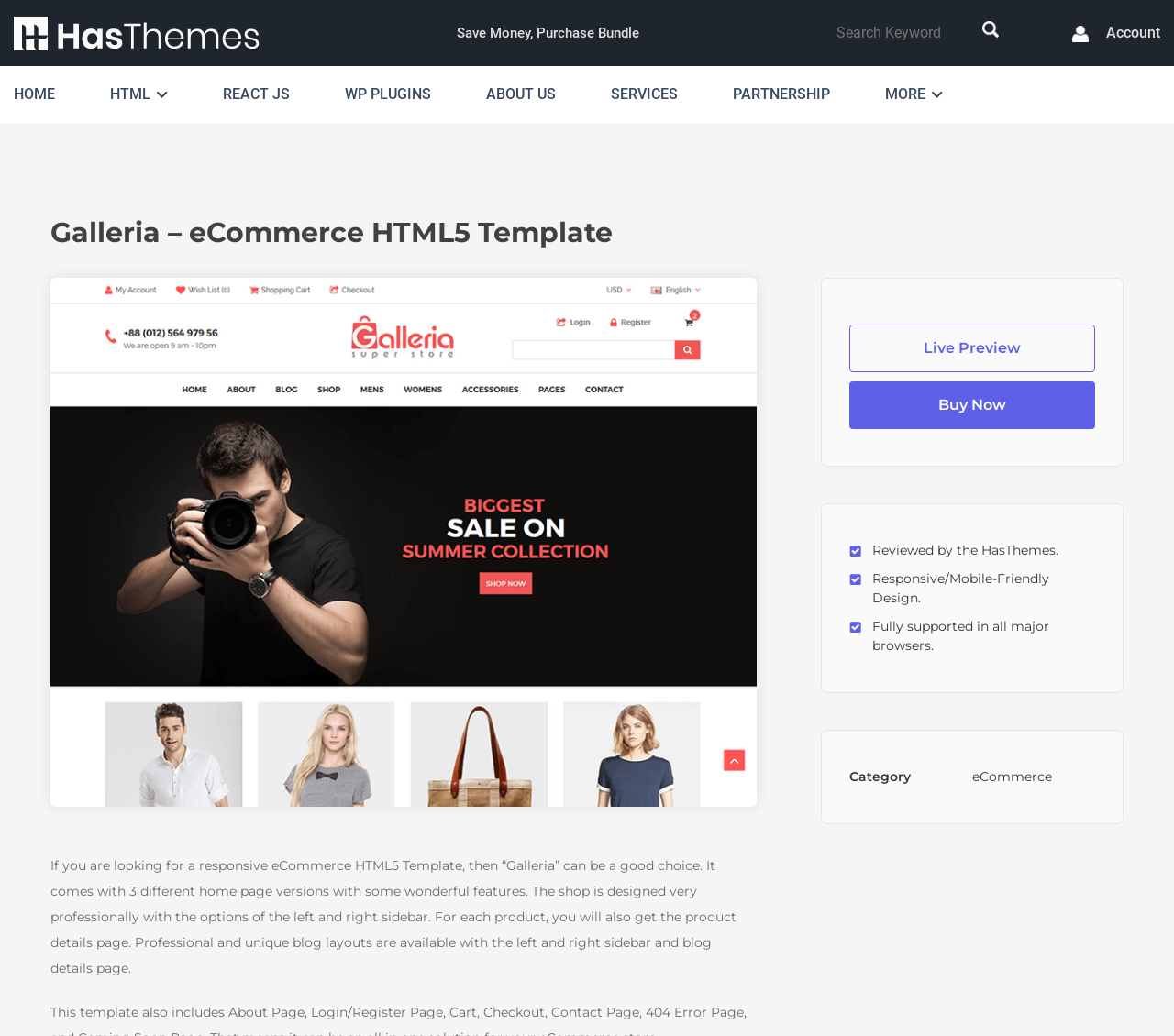Please determine the bounding box coordinates of the clickable area required to carry out the following instruction: "Visit the HasThemes website". The coordinates must be four float numbers between 0 and 1, represented as [left, top, right, bottom].

[0.012, 0.015, 0.221, 0.048]